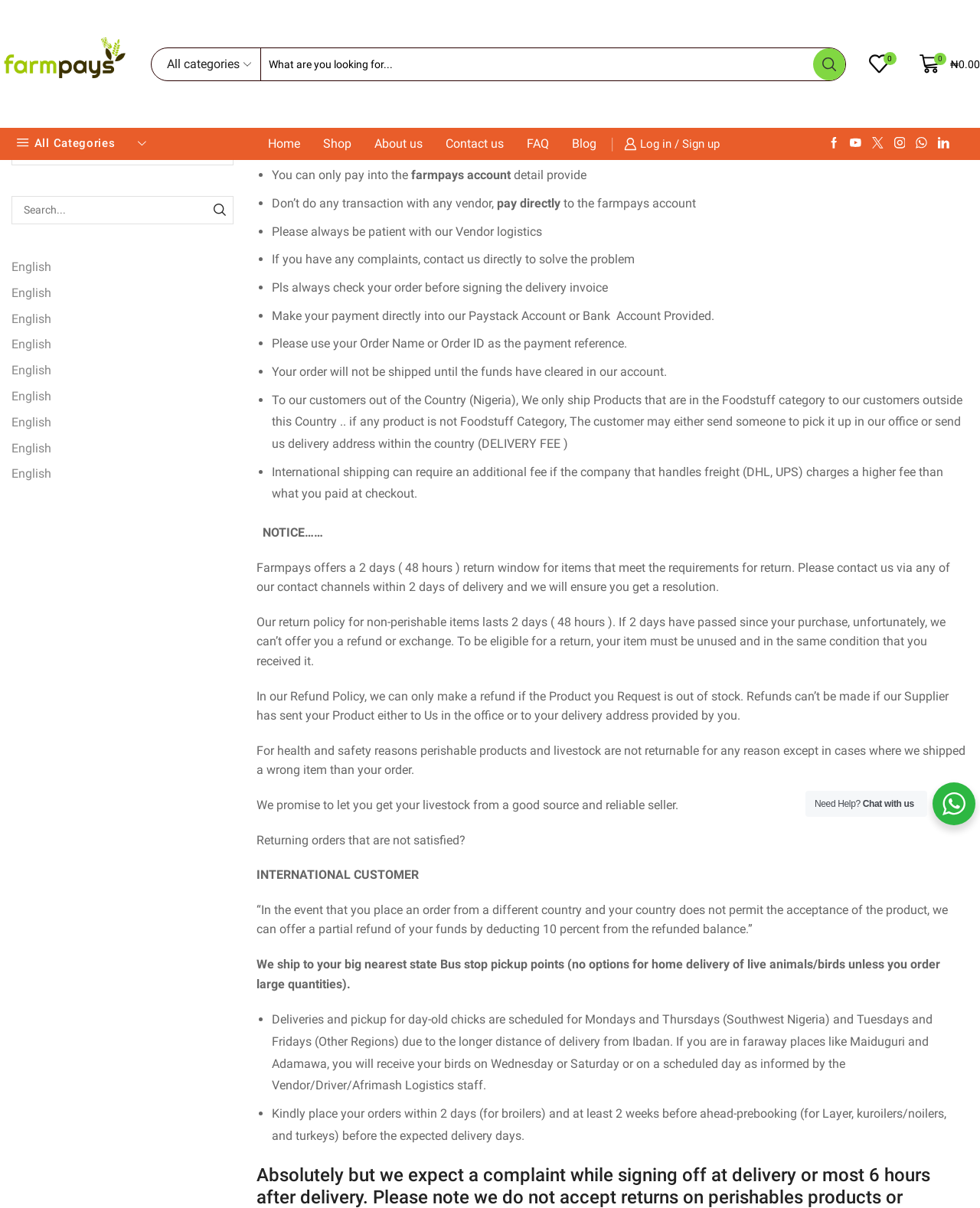Identify the bounding box for the UI element specified in this description: "Contact us". The coordinates must be four float numbers between 0 and 1, formatted as [left, top, right, bottom].

[0.447, 0.106, 0.522, 0.132]